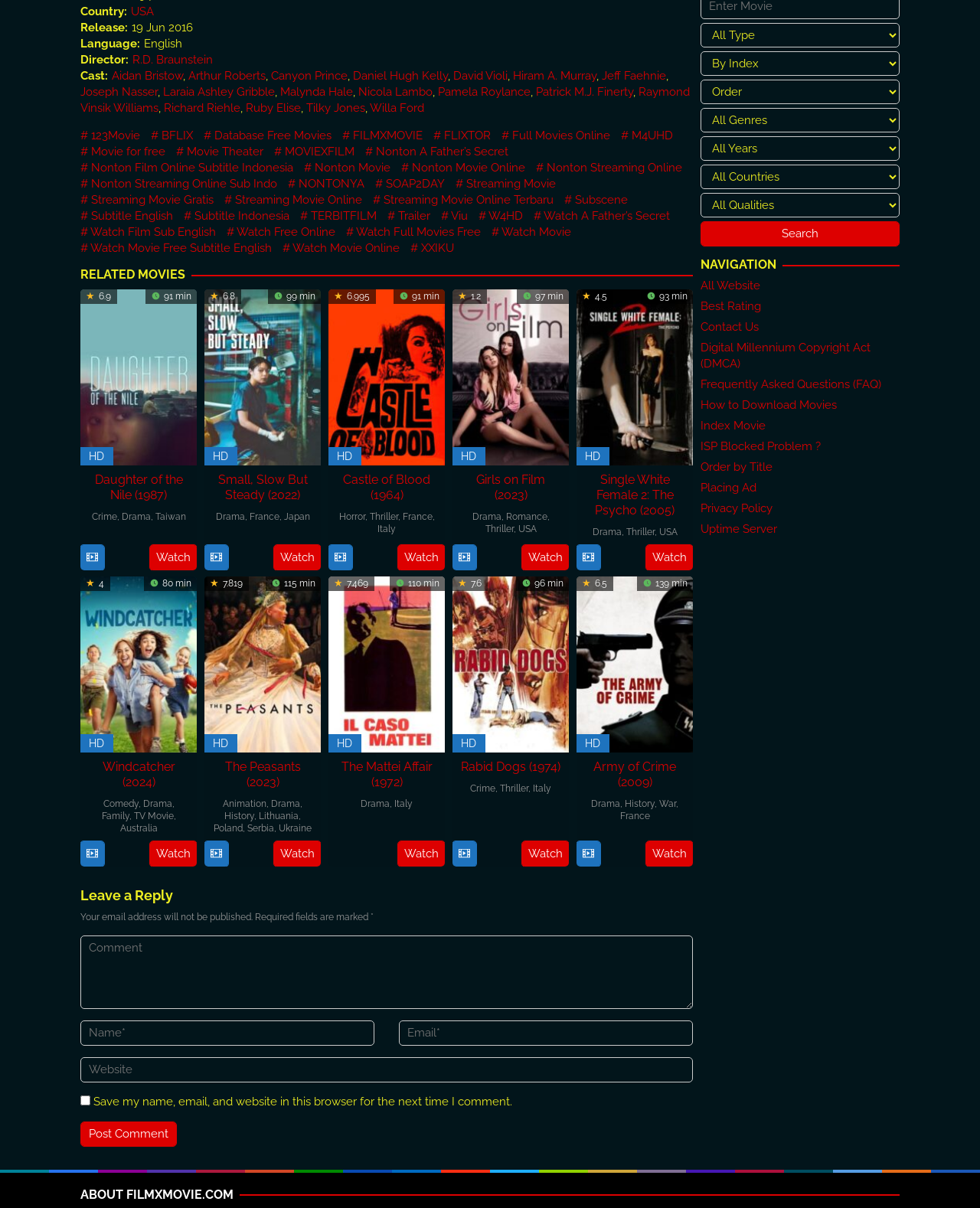Find the bounding box coordinates of the clickable region needed to perform the following instruction: "Click on the link to watch A Father’s Secret". The coordinates should be provided as four float numbers between 0 and 1, i.e., [left, top, right, bottom].

[0.082, 0.119, 0.169, 0.133]